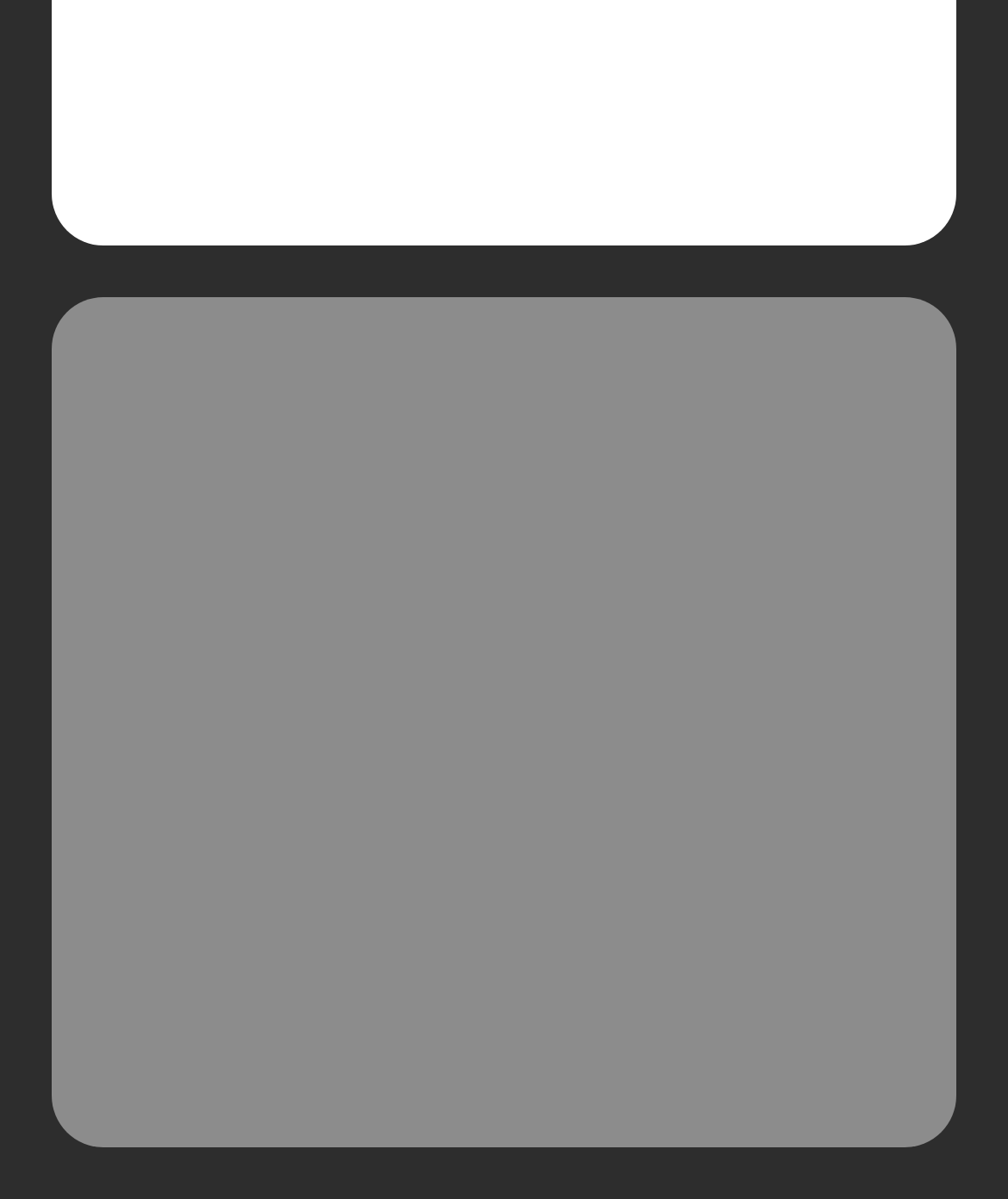How many links are there in total?
Based on the image, give a one-word or short phrase answer.

11